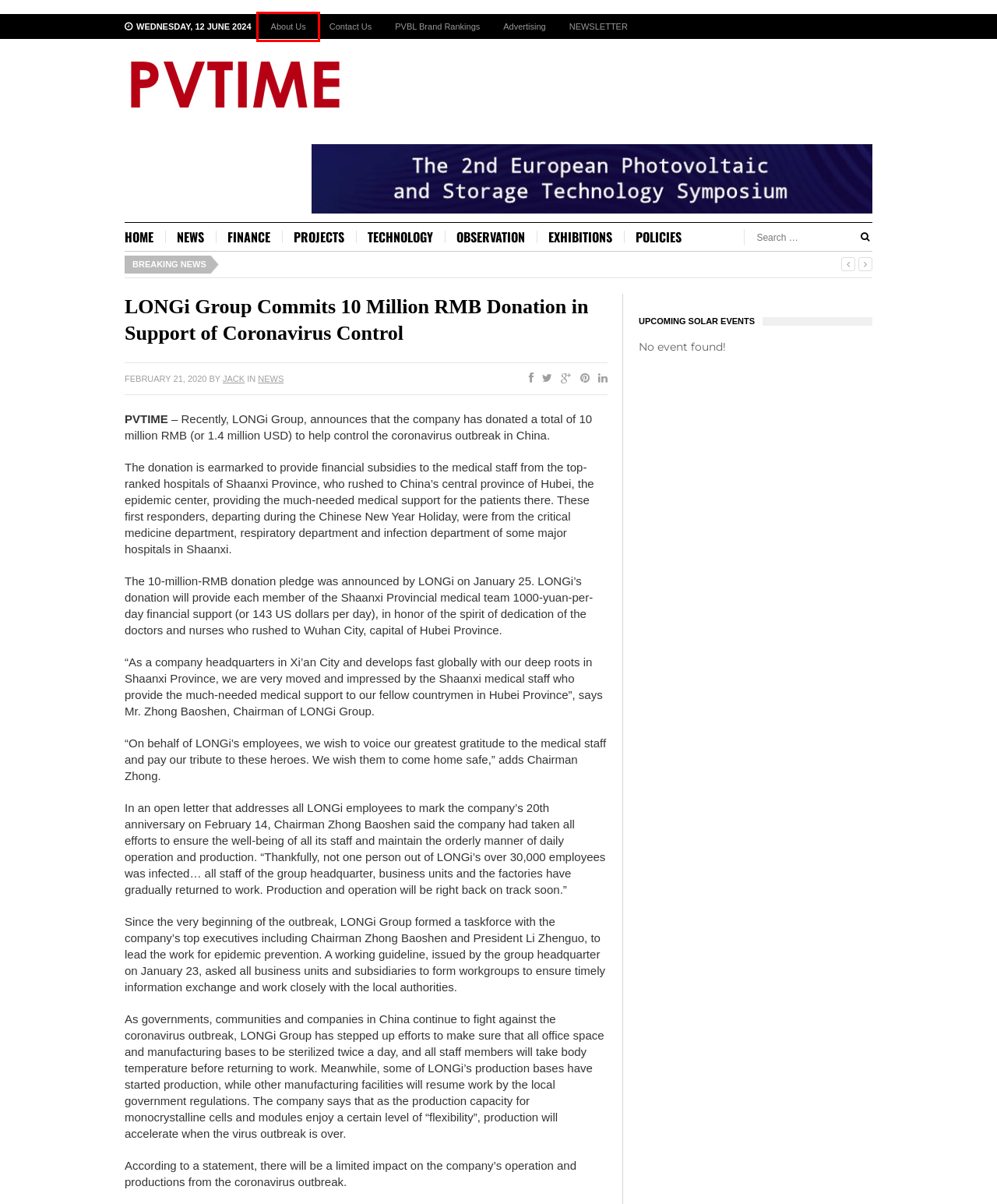With the provided webpage screenshot containing a red bounding box around a UI element, determine which description best matches the new webpage that appears after clicking the selected element. The choices are:
A. Advertising – PVTIME
B. About Us – PVTIME
C. PVTIME – Global New Energy Media!
D. Policies – PVTIME
E. Projects – PVTIME
F. News – PVTIME
G. Exhibitions – PVTIME
H. PVBL Brand Rankings – PVTIME

B